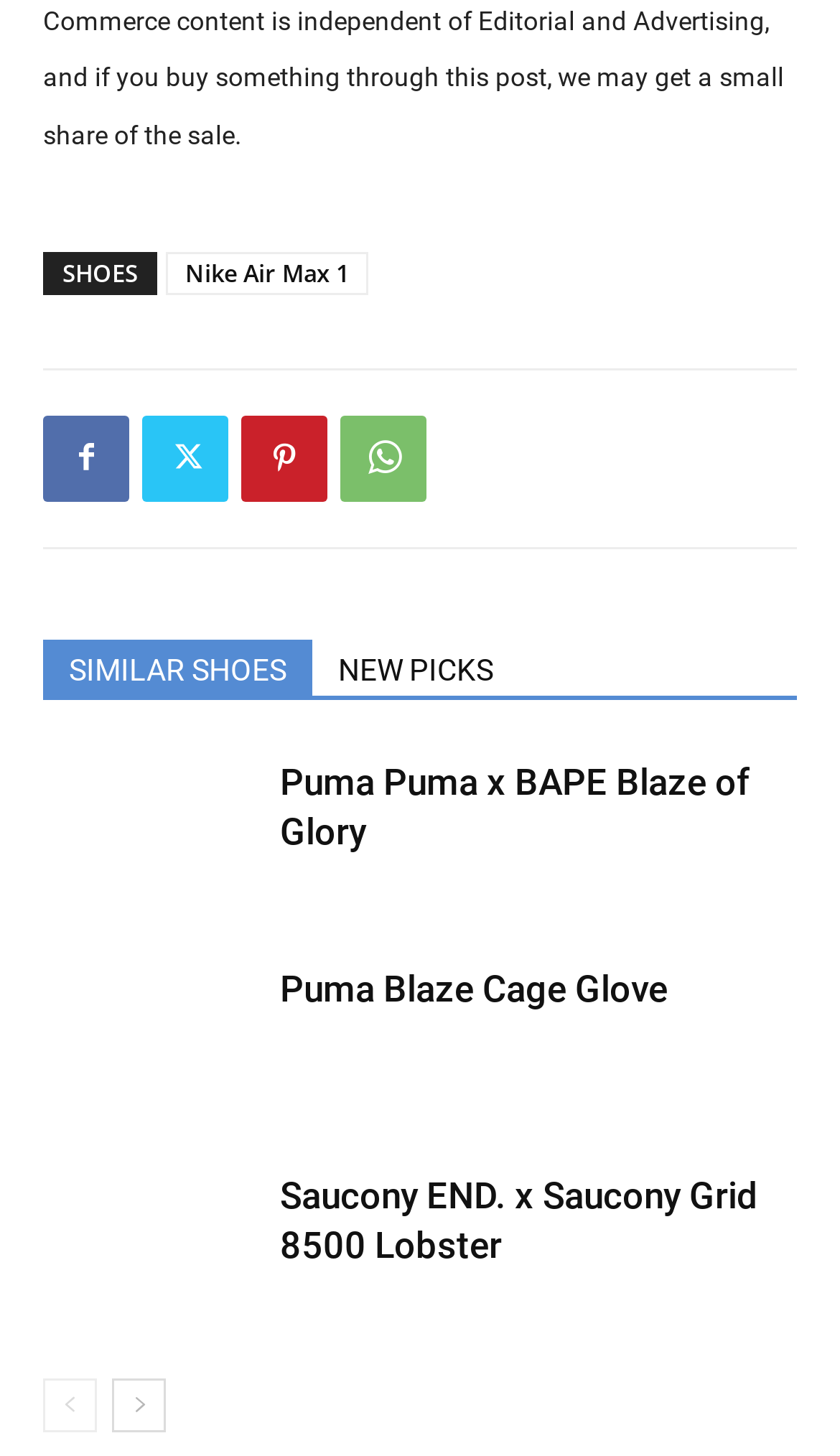What brand is associated with the shoe model 'Blaze of Glory'?
Look at the screenshot and respond with a single word or phrase.

Puma